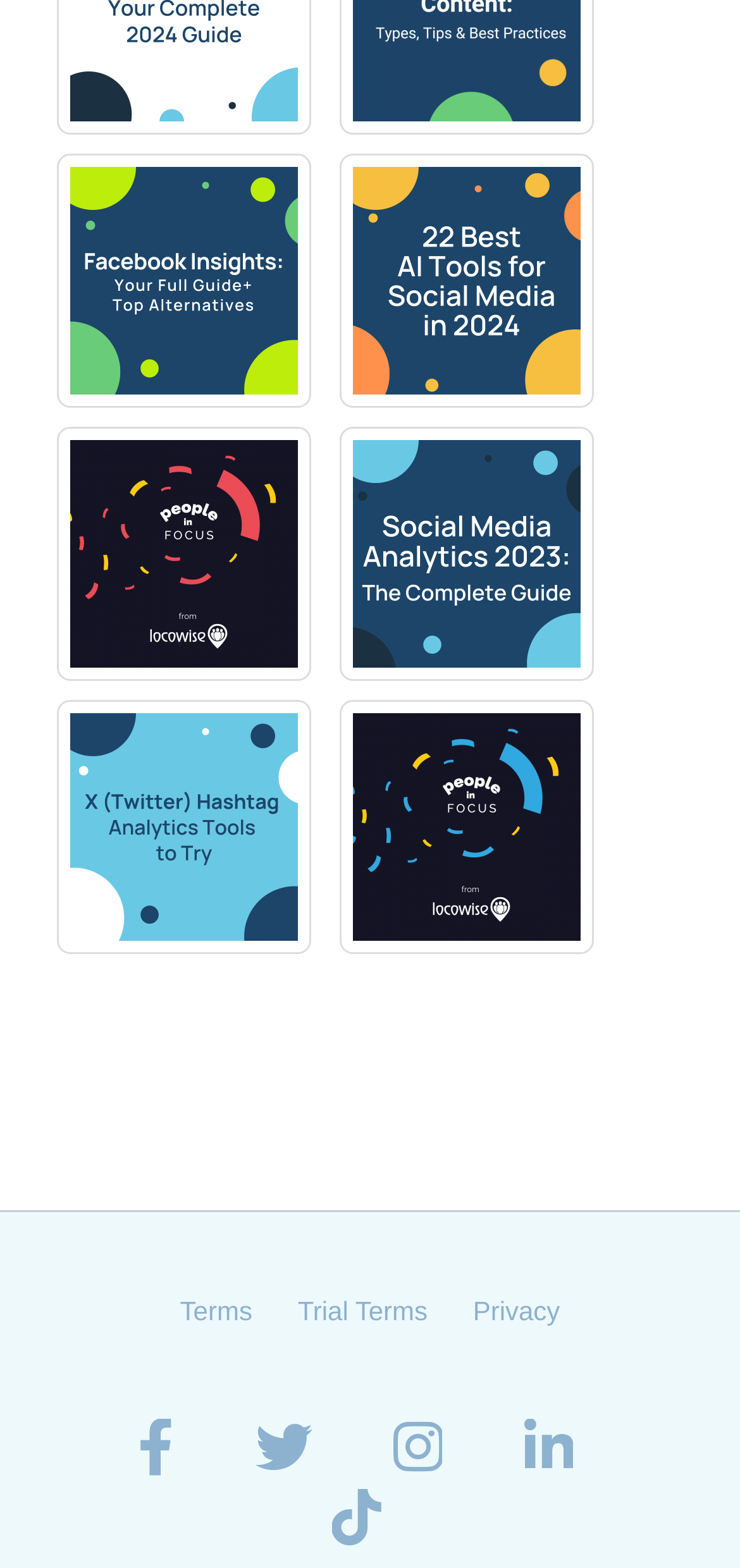Use a single word or phrase to respond to the question:
What is the theme of the images on the page?

Social media